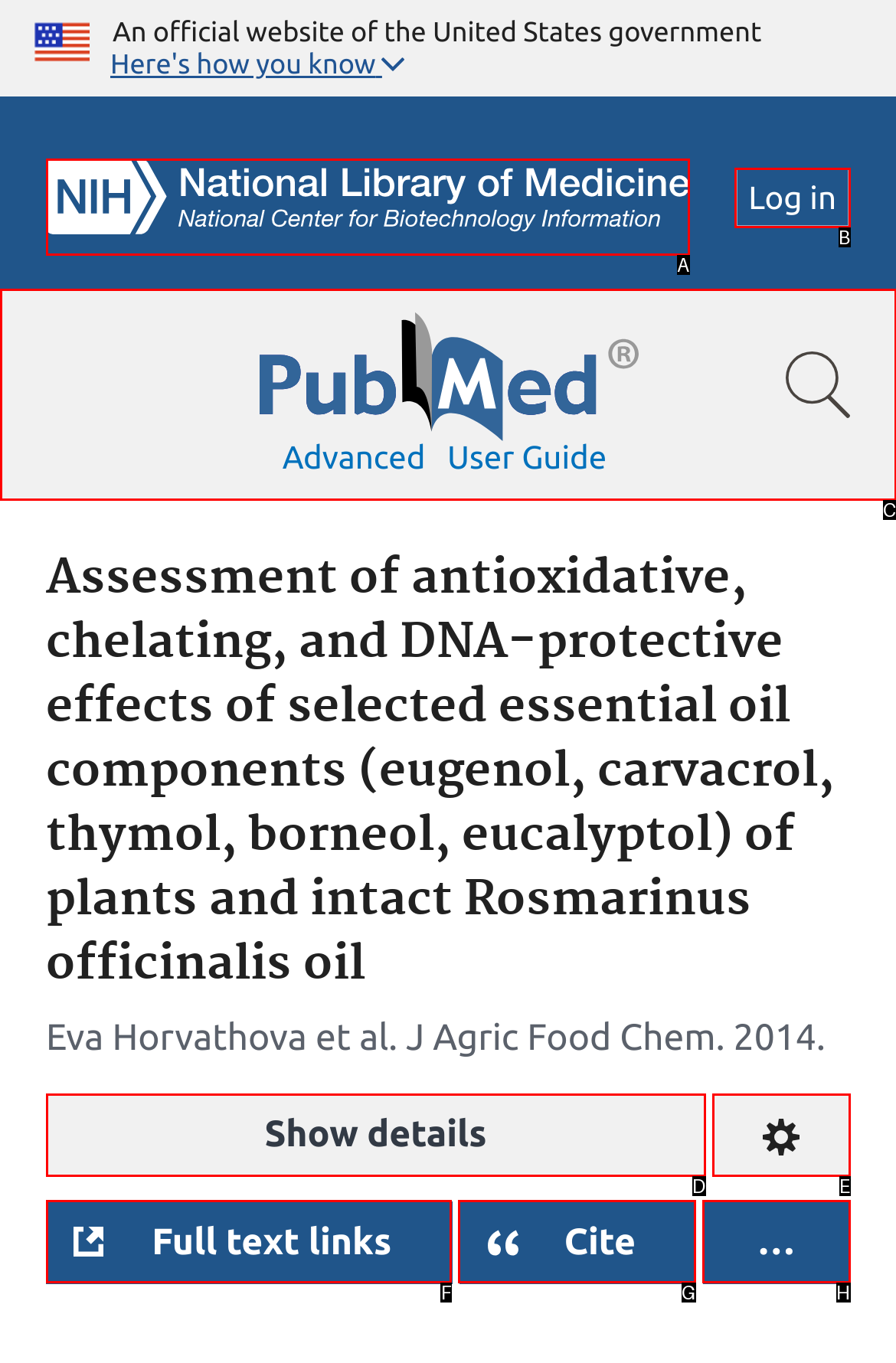Select the appropriate bounding box to fulfill the task: Search for a term Respond with the corresponding letter from the choices provided.

C